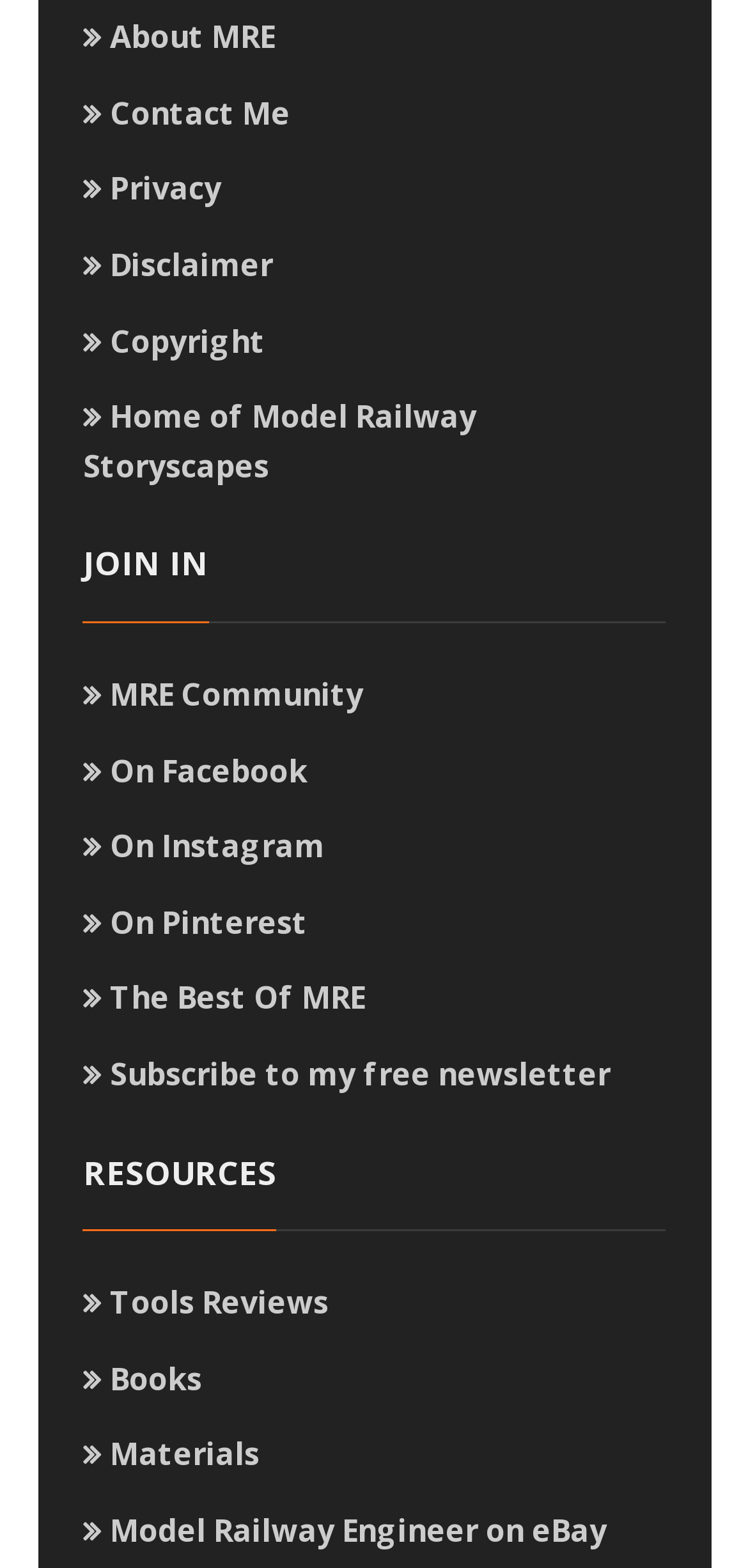Identify the bounding box coordinates of the element to click to follow this instruction: 'Subscribe to the free newsletter'. Ensure the coordinates are four float values between 0 and 1, provided as [left, top, right, bottom].

[0.111, 0.671, 0.816, 0.698]